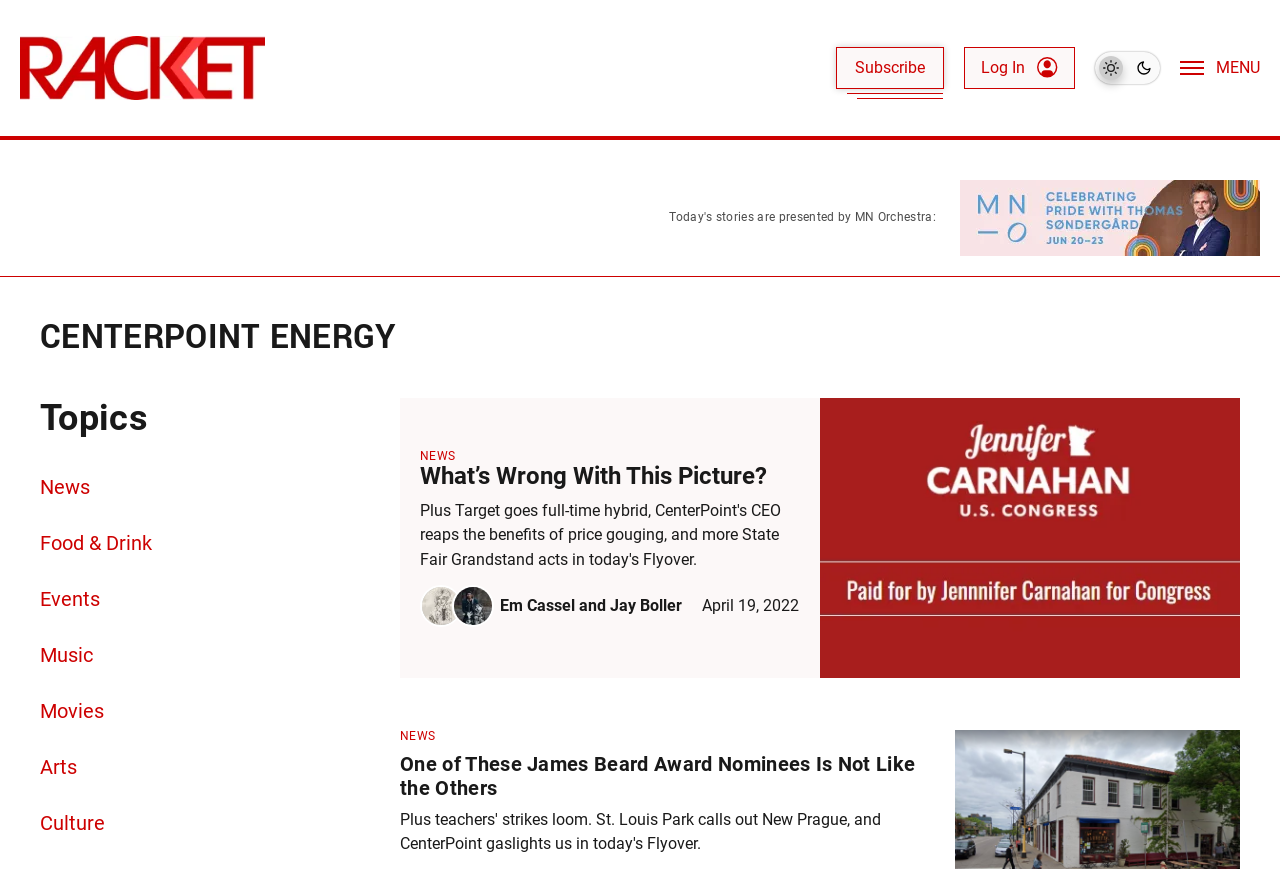How many topics are listed on the webpage?
Please provide a full and detailed response to the question.

The question can be answered by counting the number of links under the 'Topics' heading, which are 'News', 'Food & Drink', 'Events', 'Music', 'Movies', 'Arts', 'Culture', and there are 9 in total.